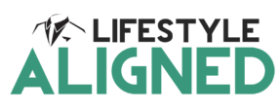Is there a graphic element in the logo?
Refer to the image and answer the question using a single word or phrase.

yes